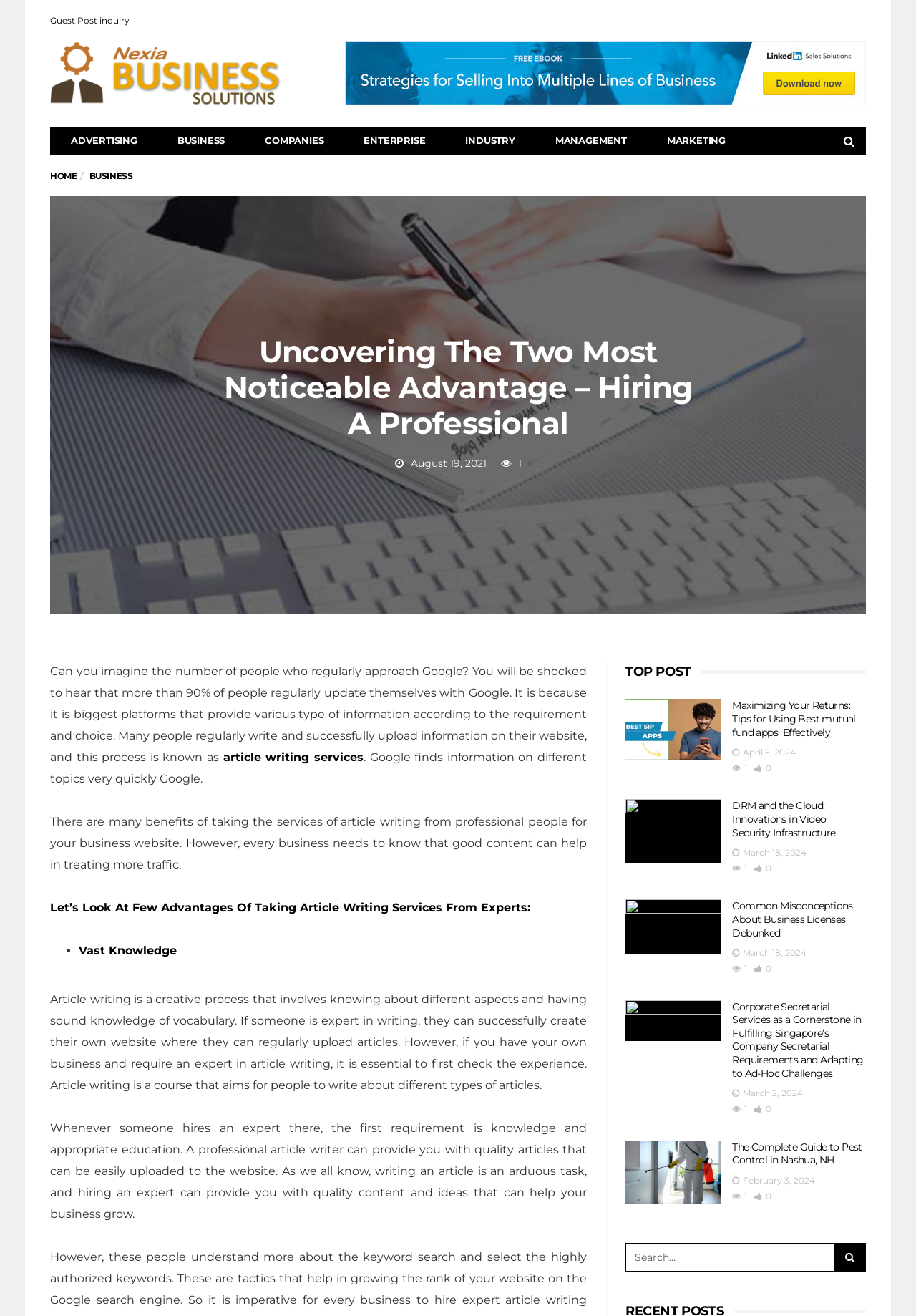Answer this question using a single word or a brief phrase:
How many articles are listed under 'TOP POST'?

5